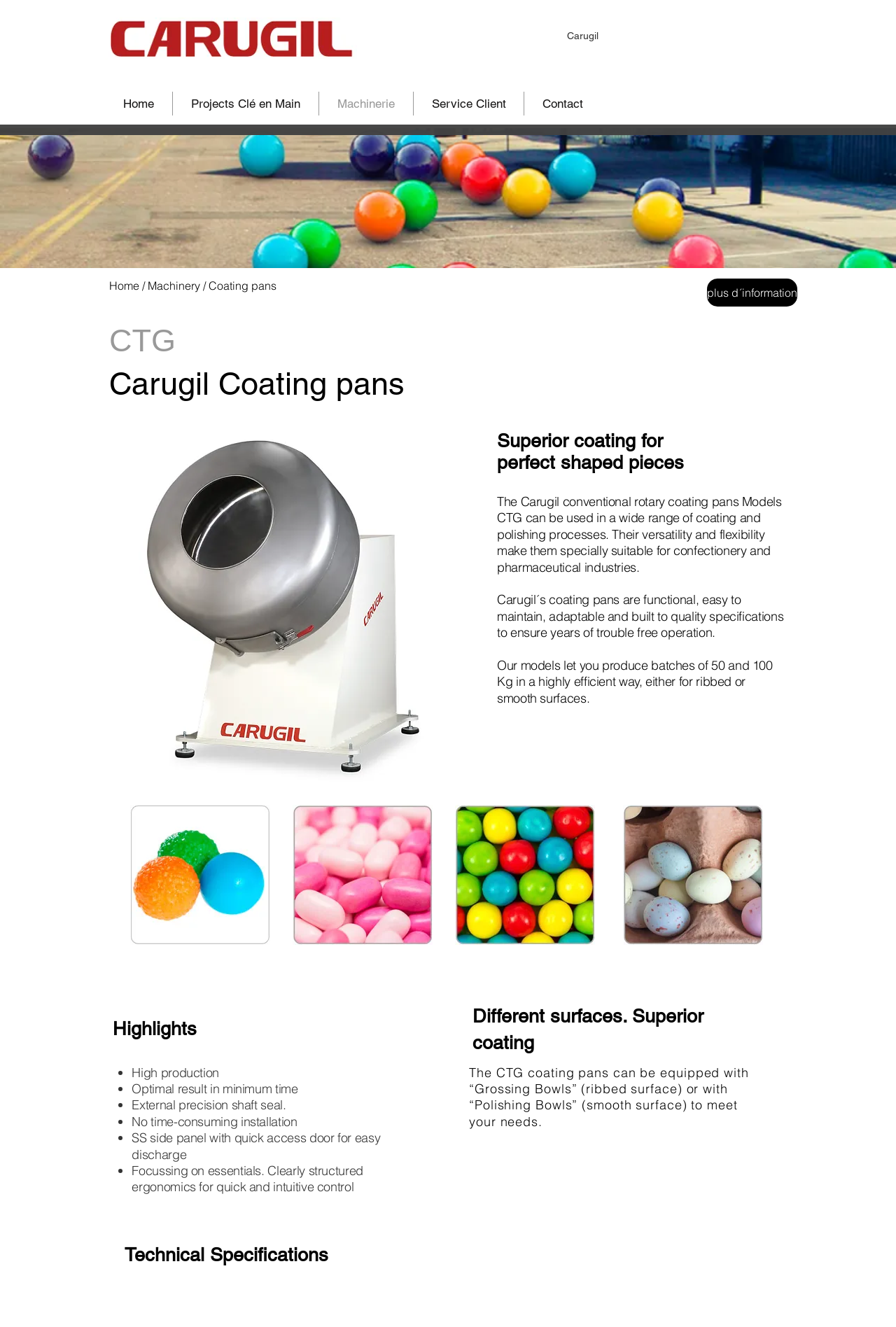Locate the bounding box coordinates of the area that needs to be clicked to fulfill the following instruction: "Check the PARTIES link". The coordinates should be in the format of four float numbers between 0 and 1, namely [left, top, right, bottom].

None